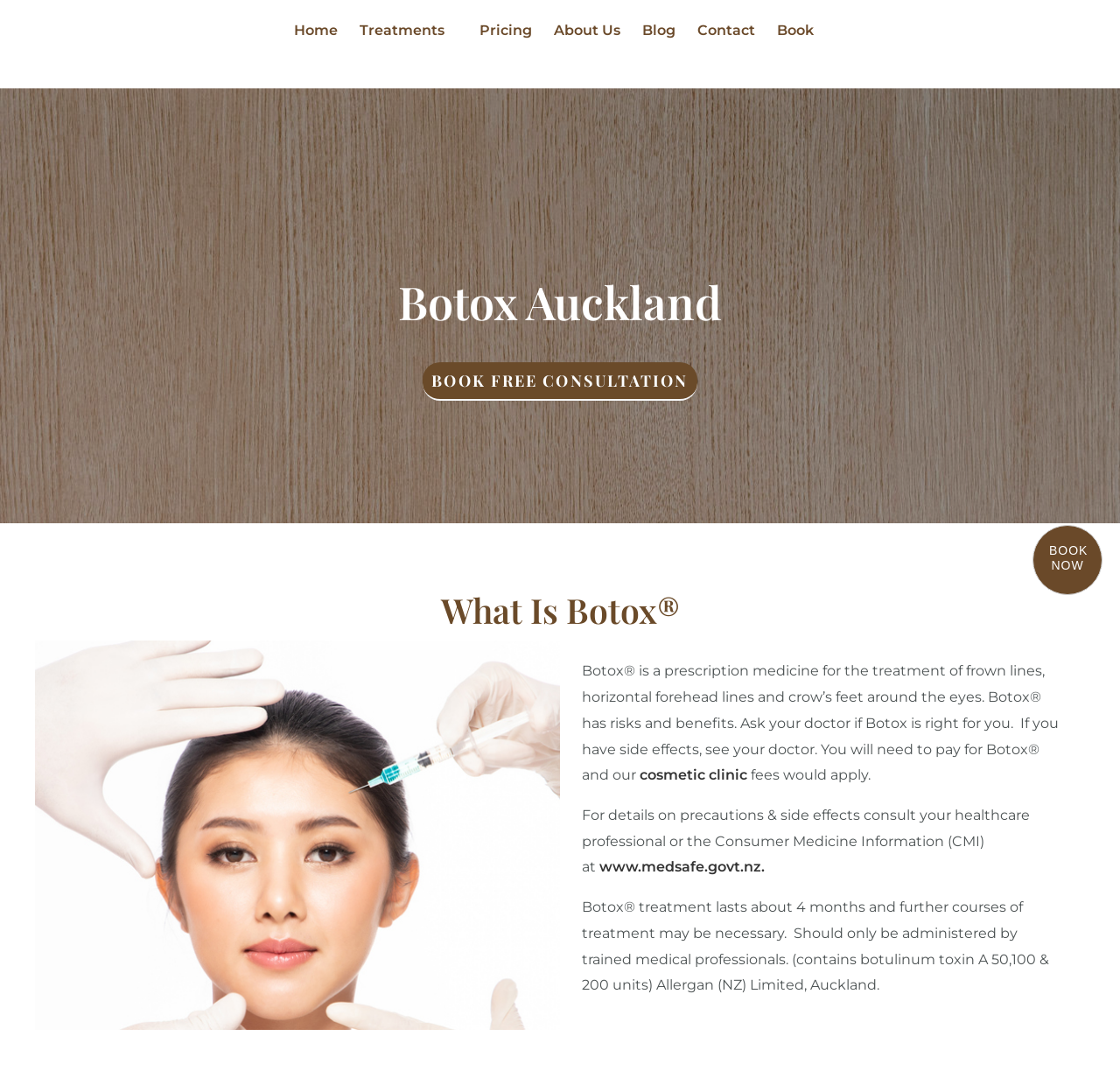Give a concise answer using only one word or phrase for this question:
What is the purpose of the 'BOOK FREE CONSULTATION' link?

to book a consultation